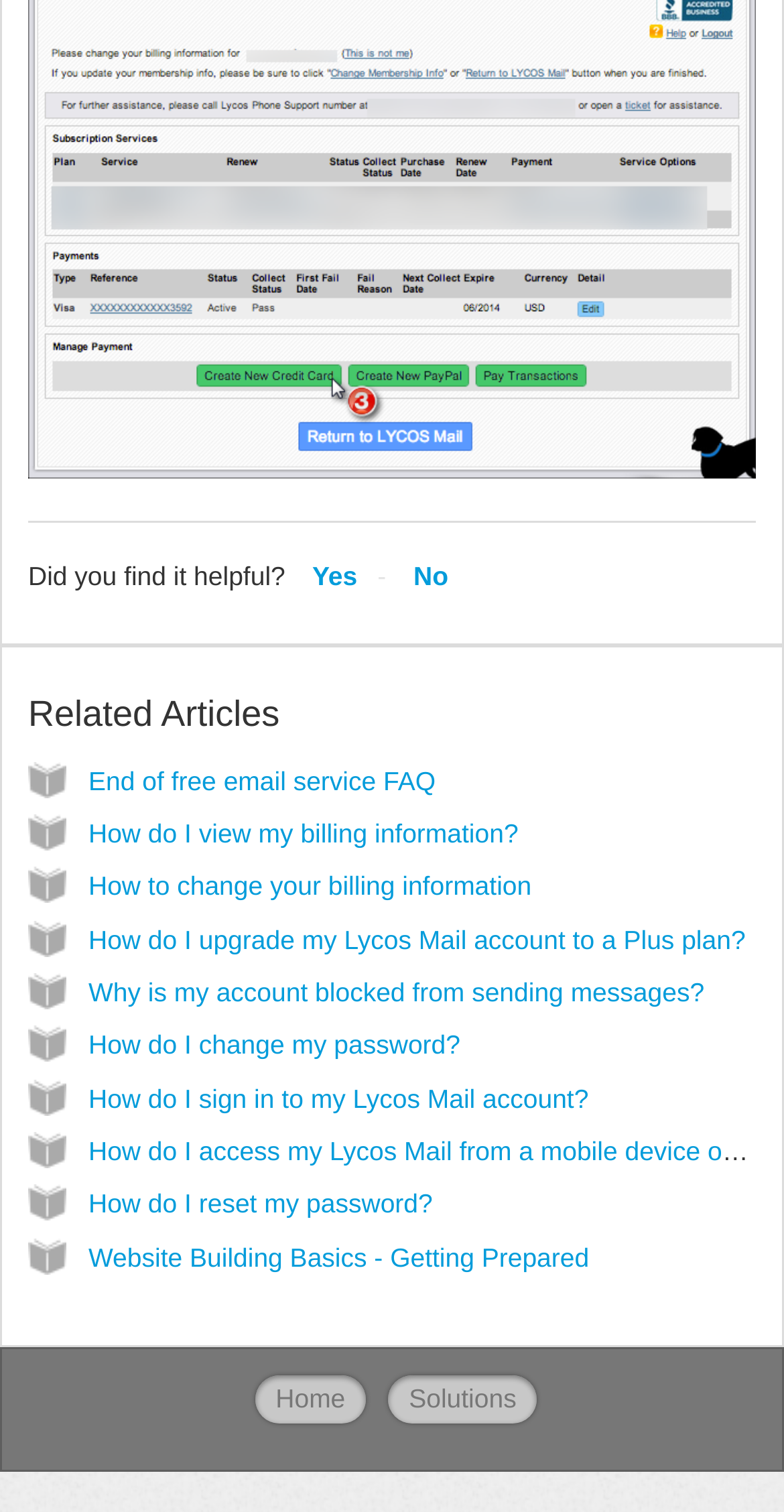Please identify the coordinates of the bounding box for the clickable region that will accomplish this instruction: "Click on 'Yes'".

[0.39, 0.371, 0.456, 0.39]